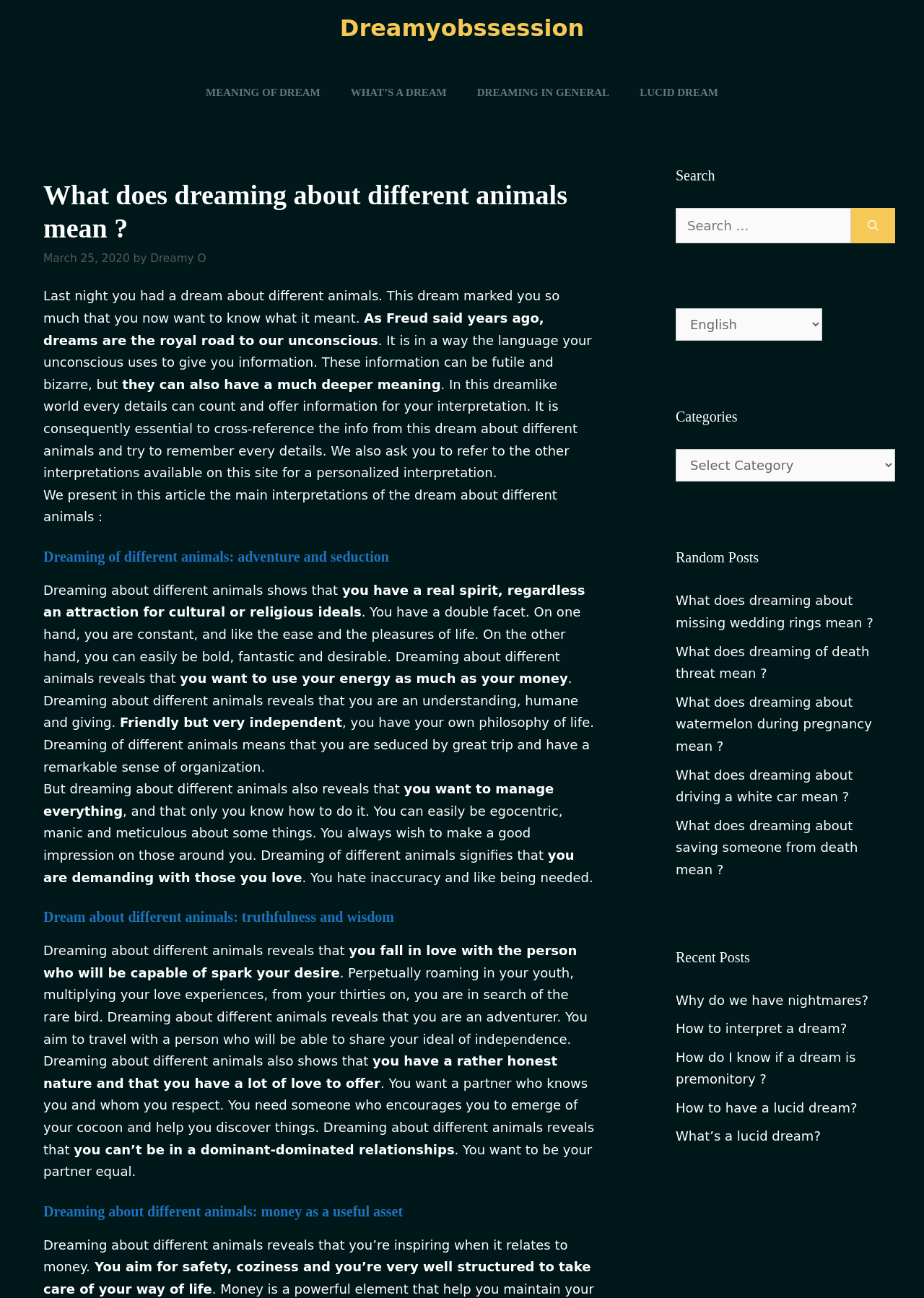Use a single word or phrase to answer the question:
What is the purpose of the search box?

To search for dream meanings